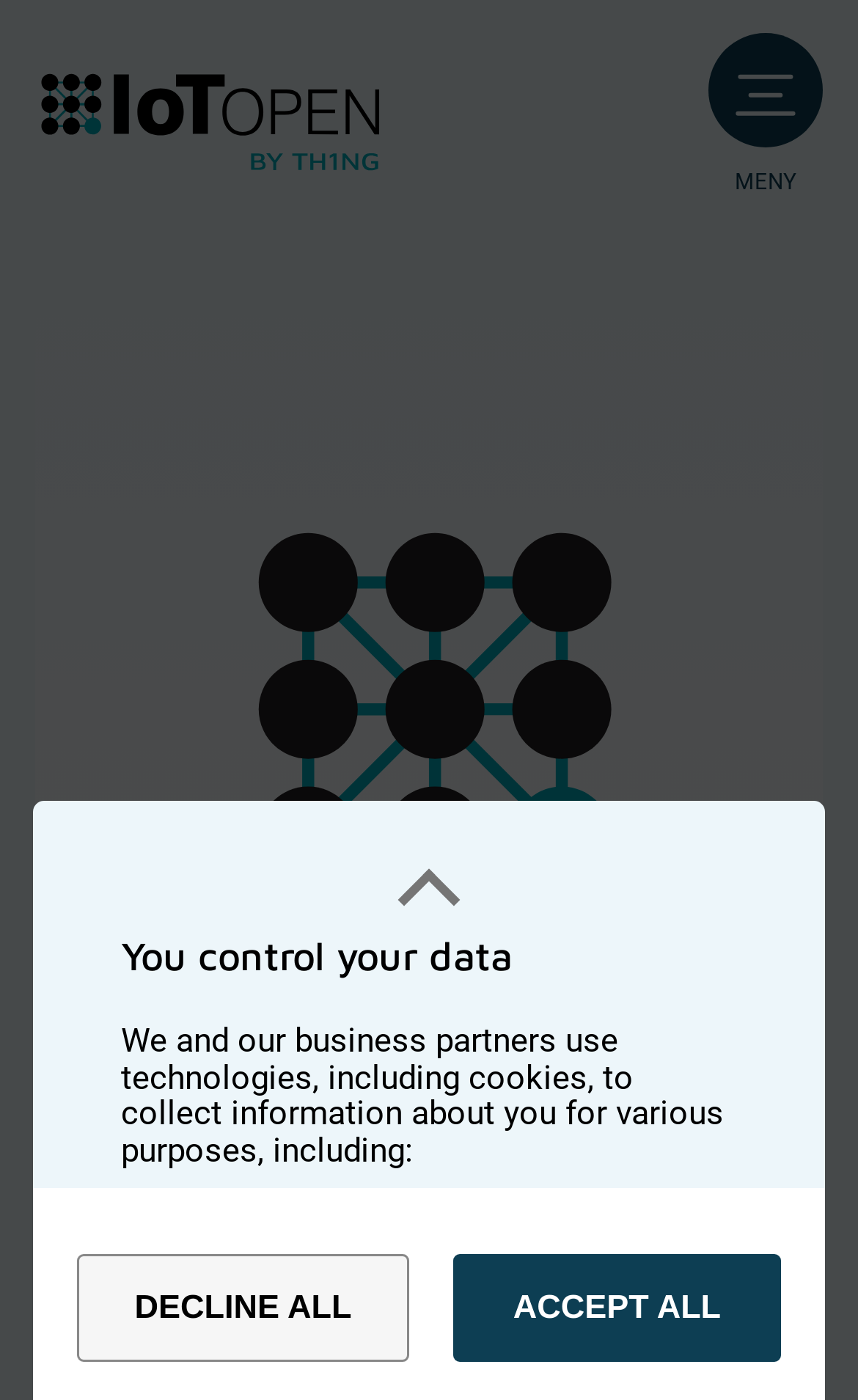Give a one-word or one-phrase response to the question: 
What is the theme of the image?

IoT